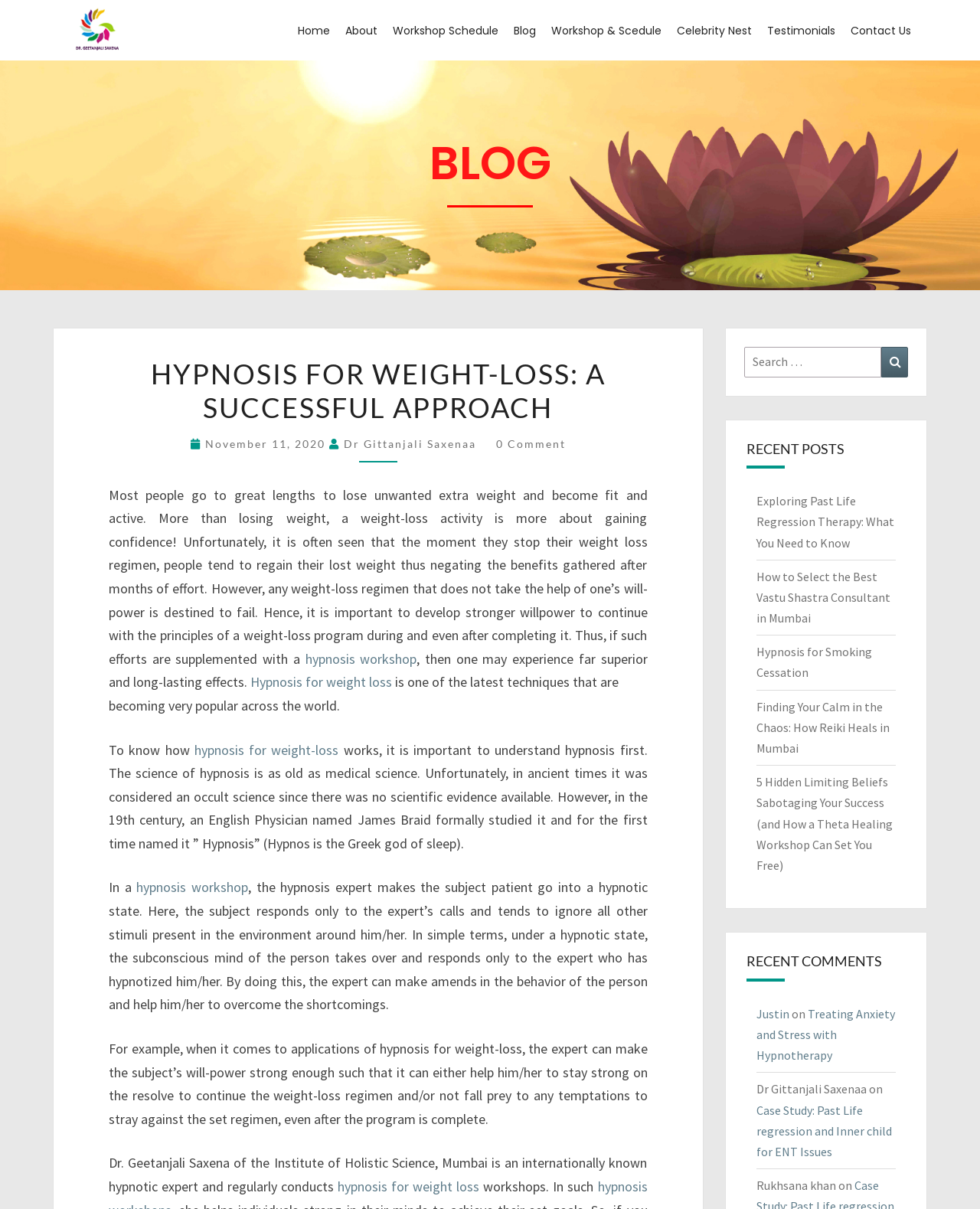Please find and generate the text of the main heading on the webpage.

HYPNOSIS FOR WEIGHT-LOSS: A SUCCESSFUL APPROACH